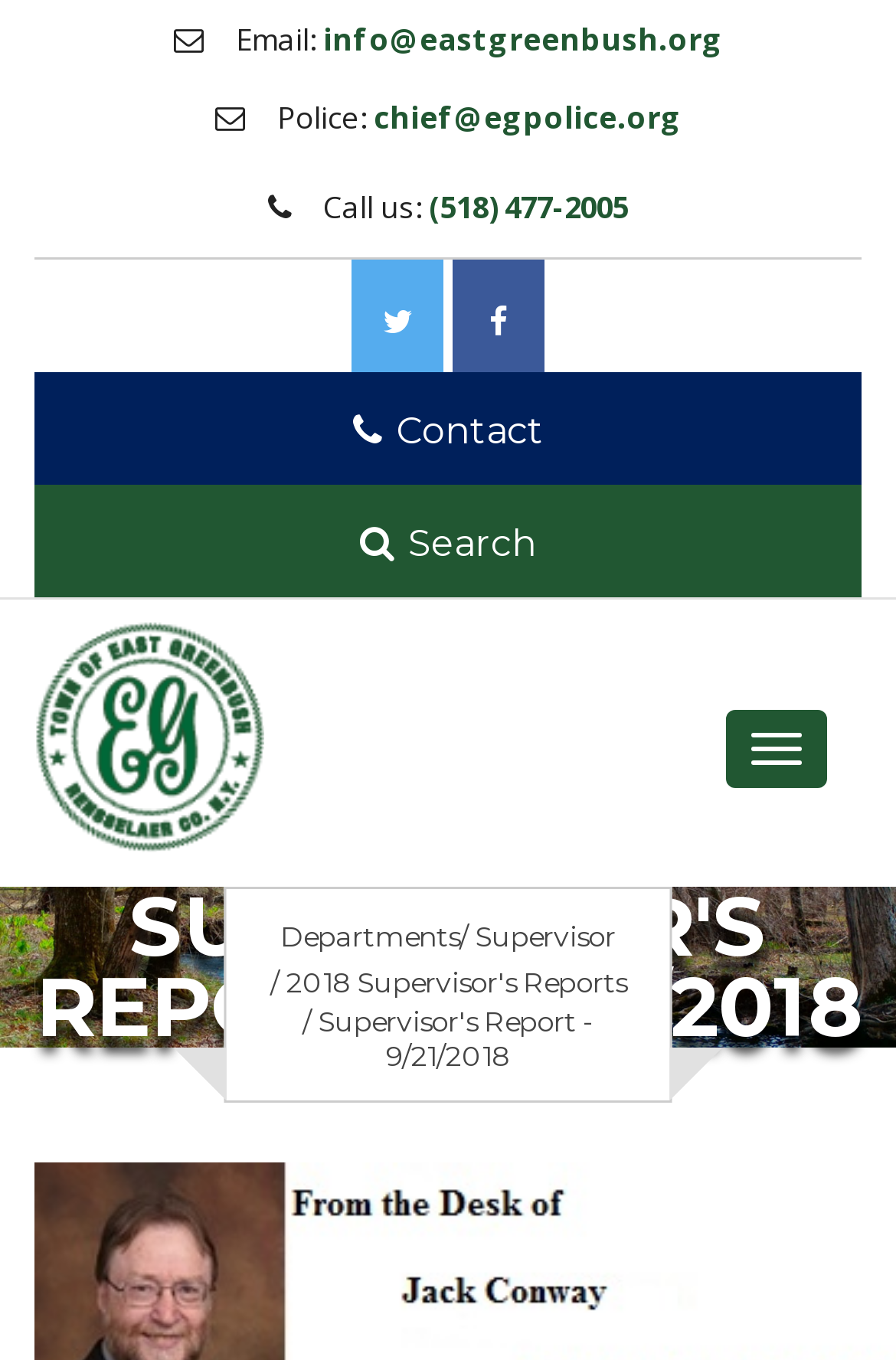How many navigation links are there?
Please provide a comprehensive answer to the question based on the webpage screenshot.

I counted the number of navigation links by looking at the links 'Contact', 'Search', 'Town of East Greenbush', and 'Toggle navigation', which are located at the top of the page, indicating they are navigation links.